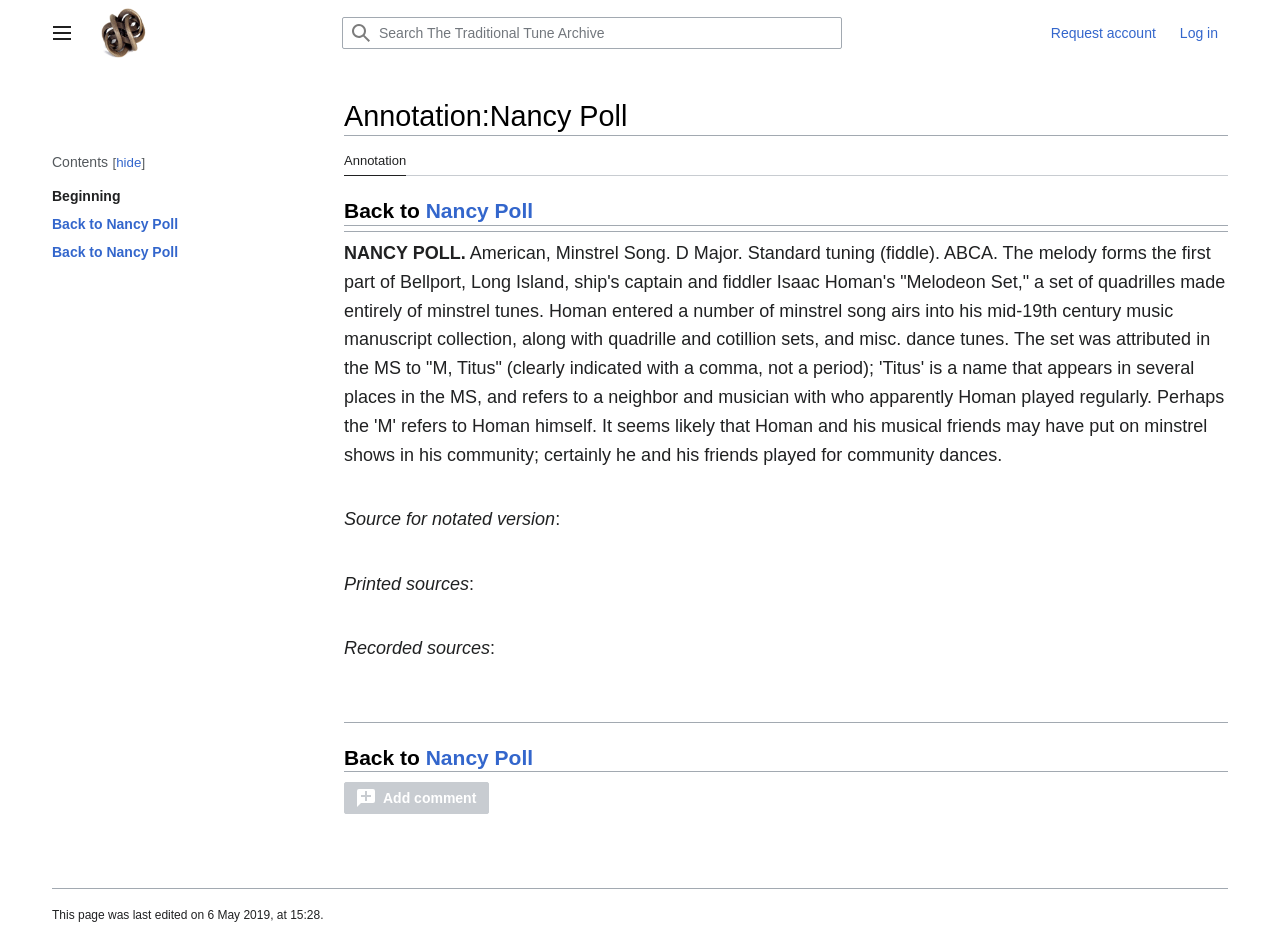Use a single word or phrase to respond to the question:
What is the key of the tune?

D Major